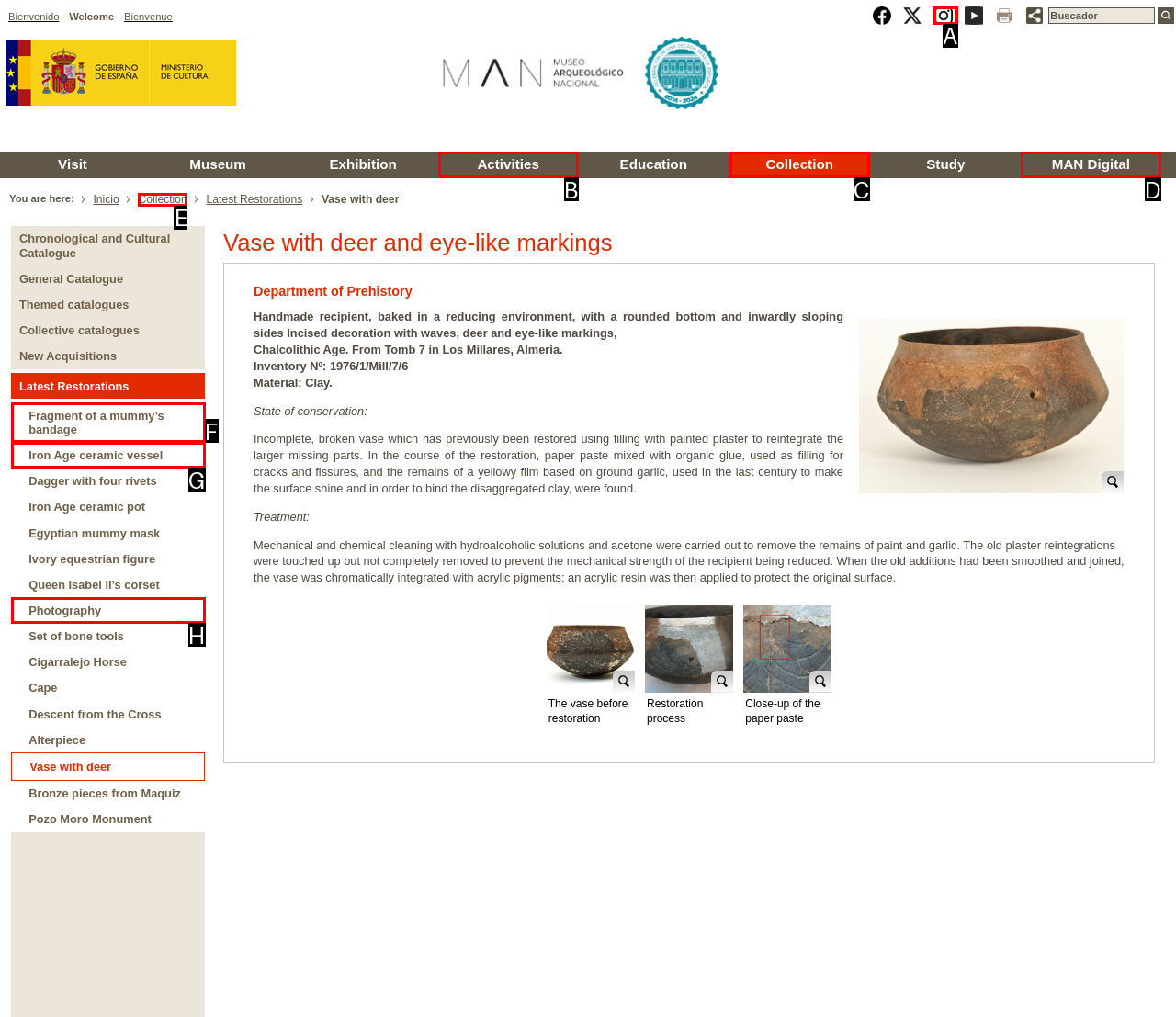Select the option that corresponds to the description: Collection
Respond with the letter of the matching choice from the options provided.

E